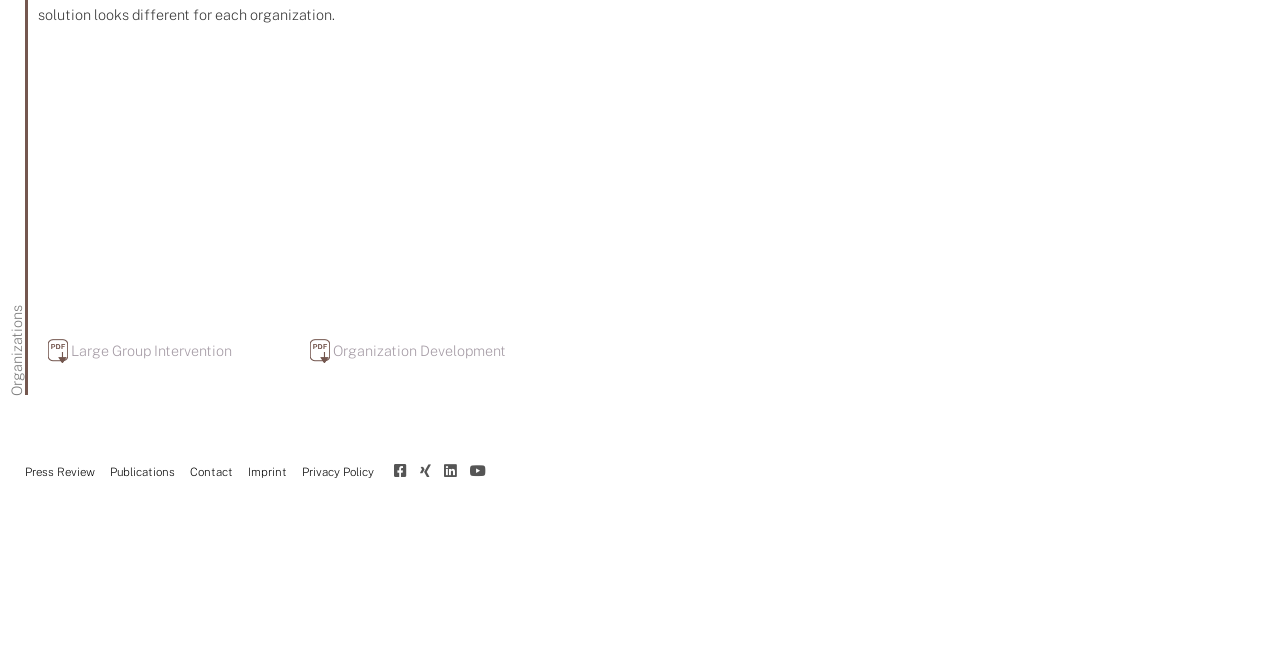Determine the bounding box for the UI element described here: "Services".

None